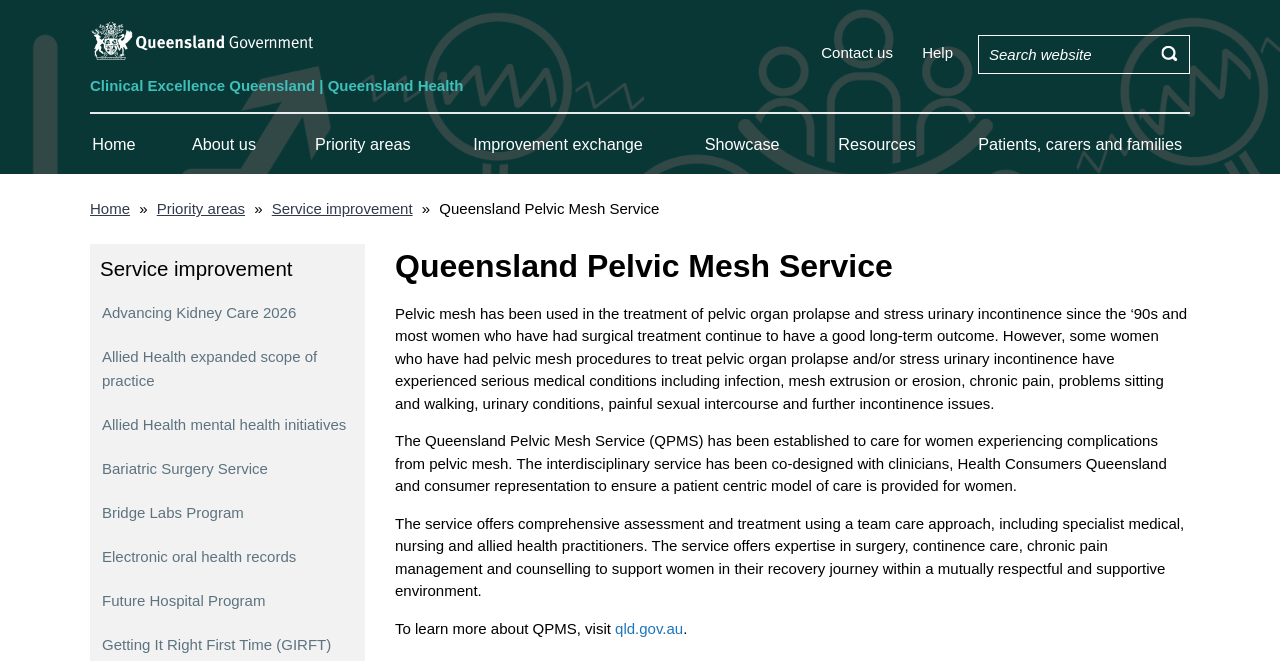Determine the bounding box coordinates of the area to click in order to meet this instruction: "Search for something".

[0.764, 0.053, 0.93, 0.112]